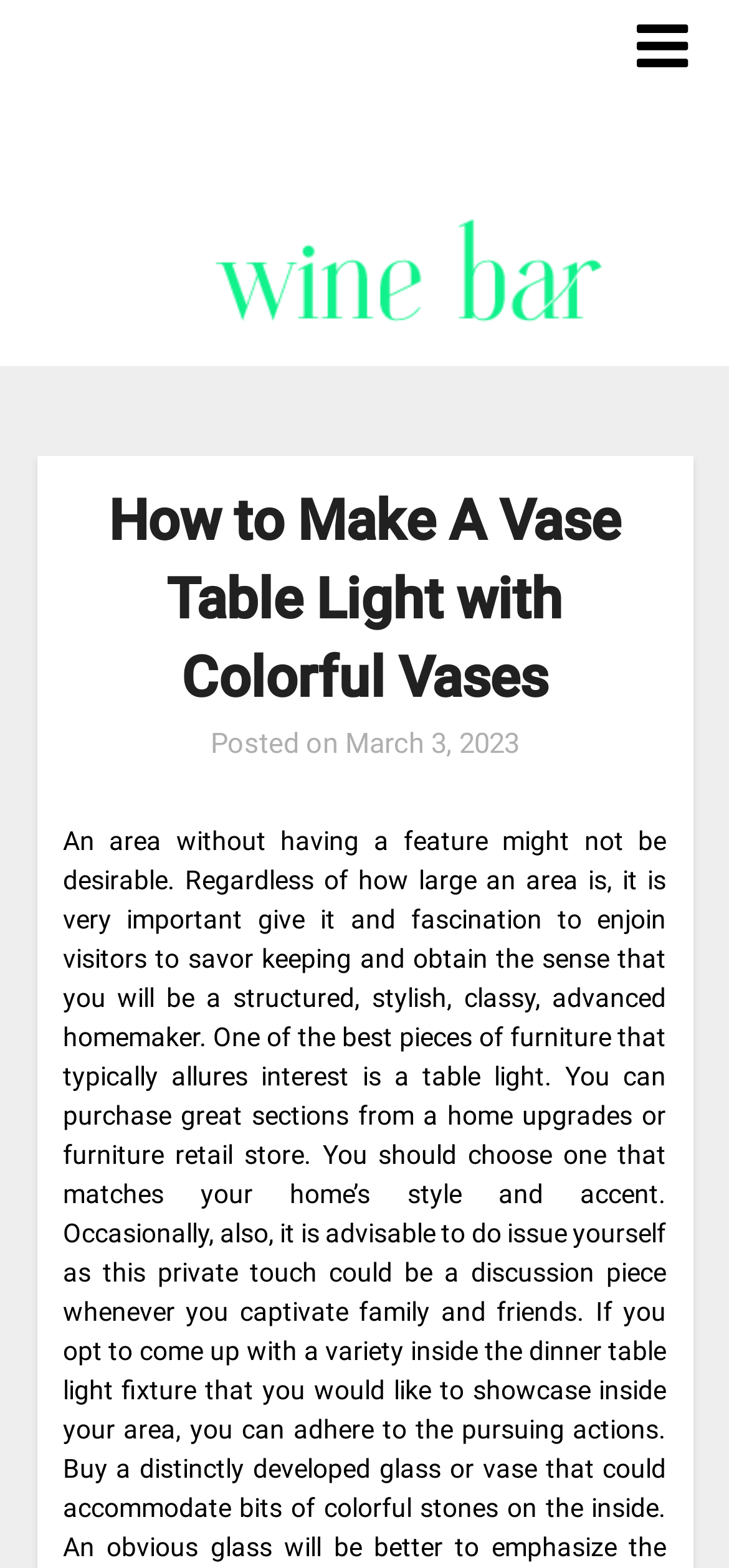What is the position of the link to the post date?
Please give a detailed and elaborate answer to the question based on the image.

I found the position of the link to the post date by comparing the y1 and y2 coordinates of the elements. The link to the post date has a higher y1 and y2 than the heading, so it is below the heading.